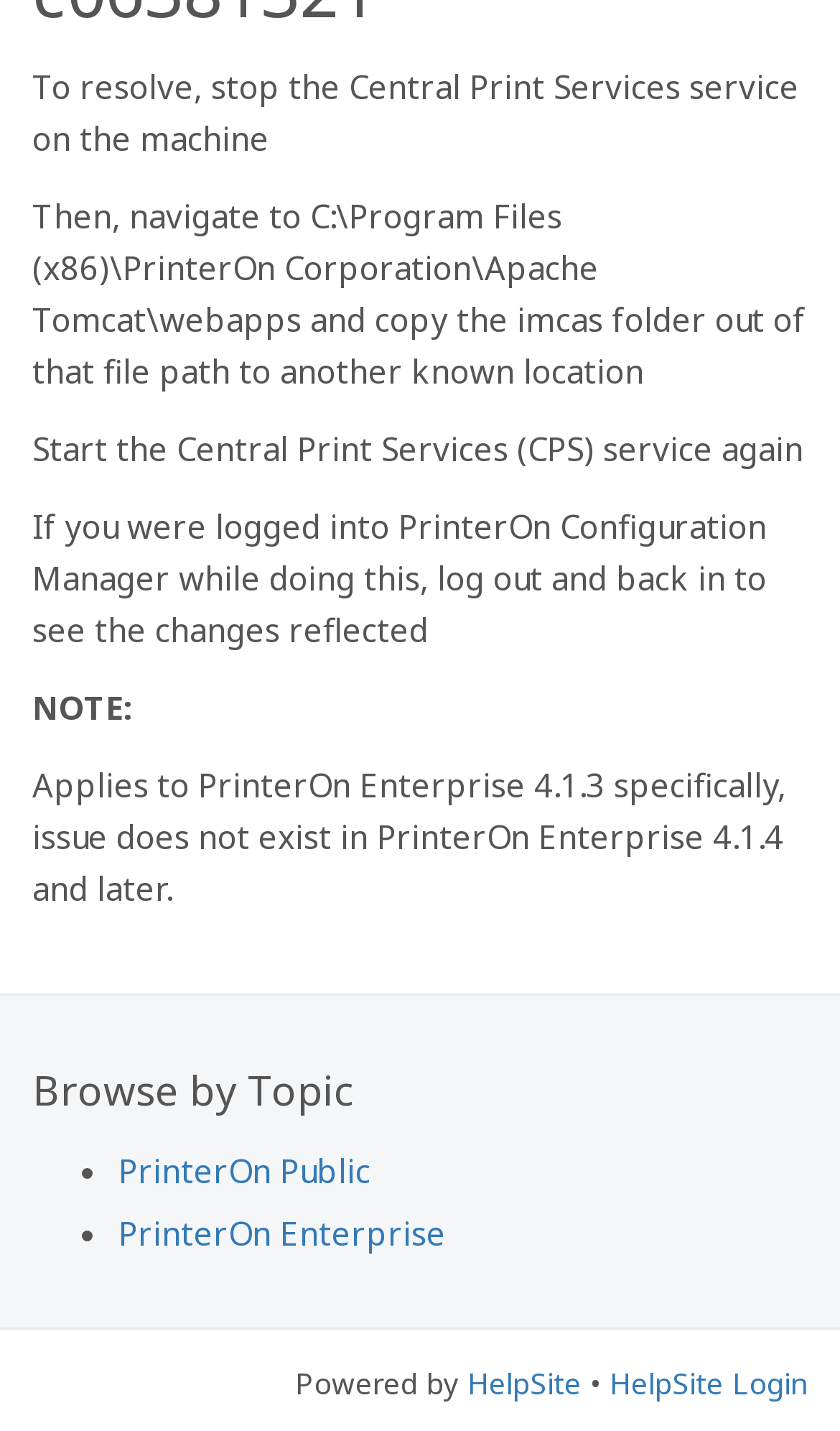Answer the following query with a single word or phrase:
What is the solution to resolve the issue?

Stop CPS service, copy imcas folder, and restart CPS